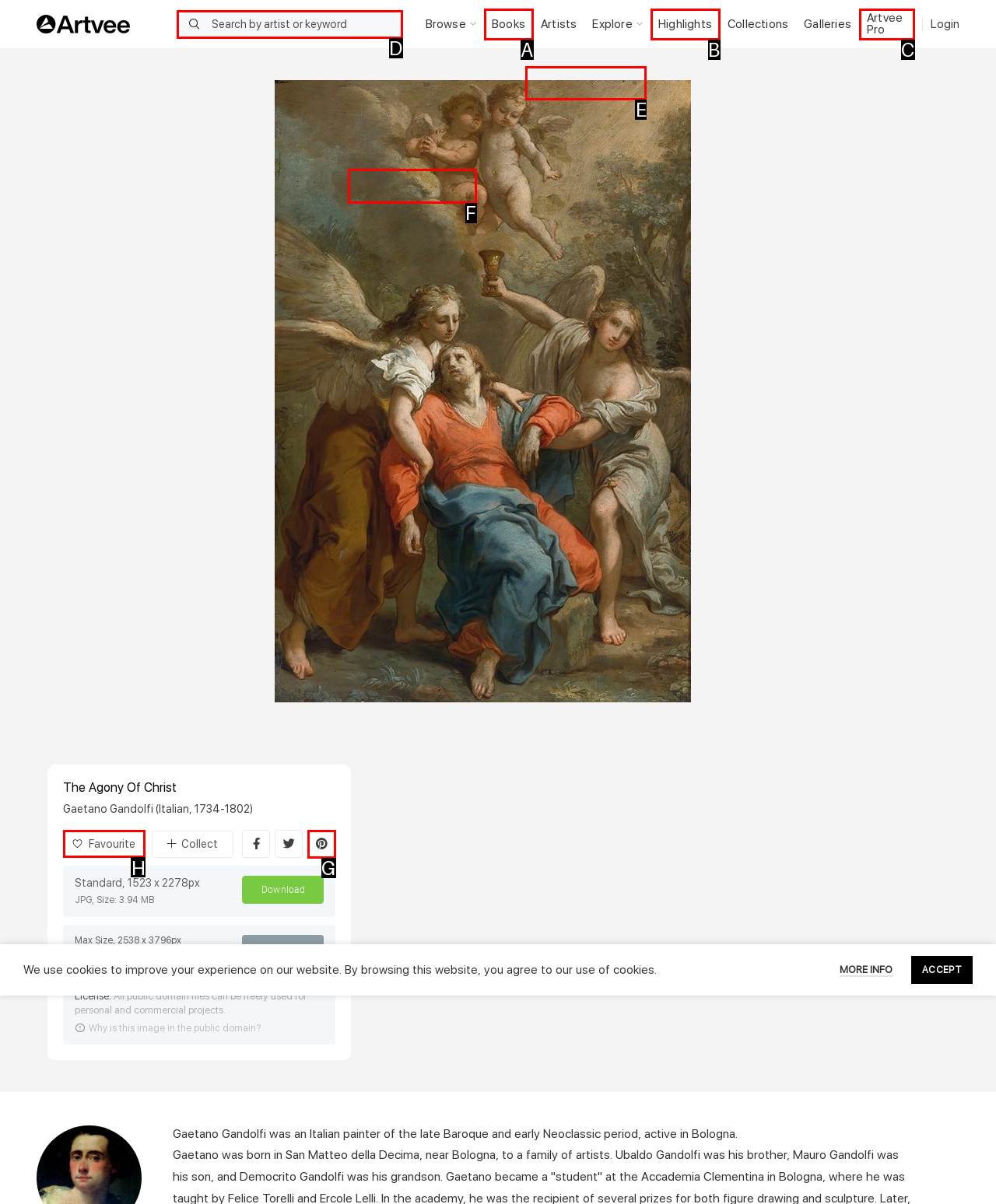Tell me which option I should click to complete the following task: Explore art topics
Answer with the option's letter from the given choices directly.

E